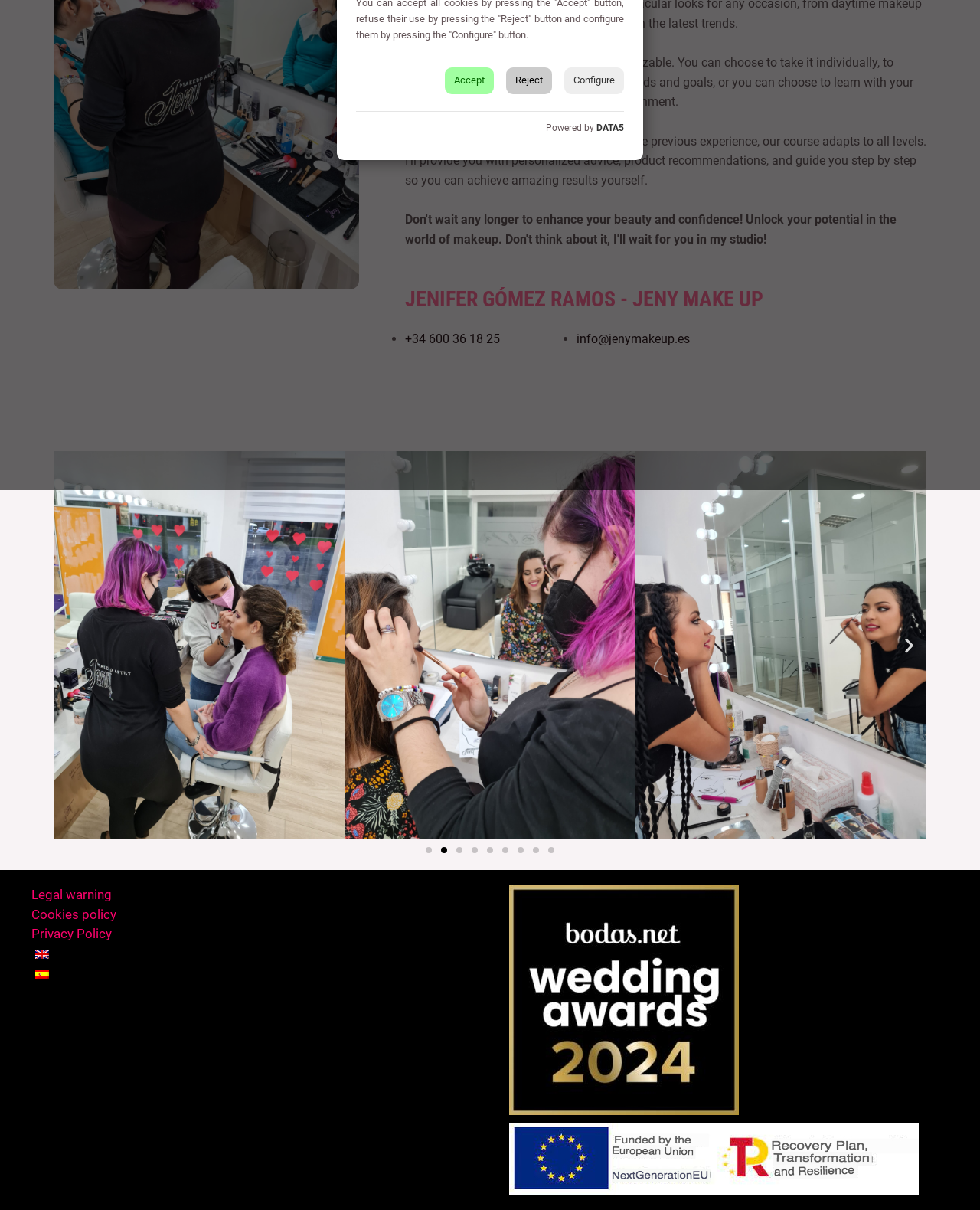Please specify the bounding box coordinates in the format (top-left x, top-left y, bottom-right x, bottom-right y), with all values as floating point numbers between 0 and 1. Identify the bounding box of the UI element described by: +34 600 36 18 25

[0.413, 0.274, 0.51, 0.286]